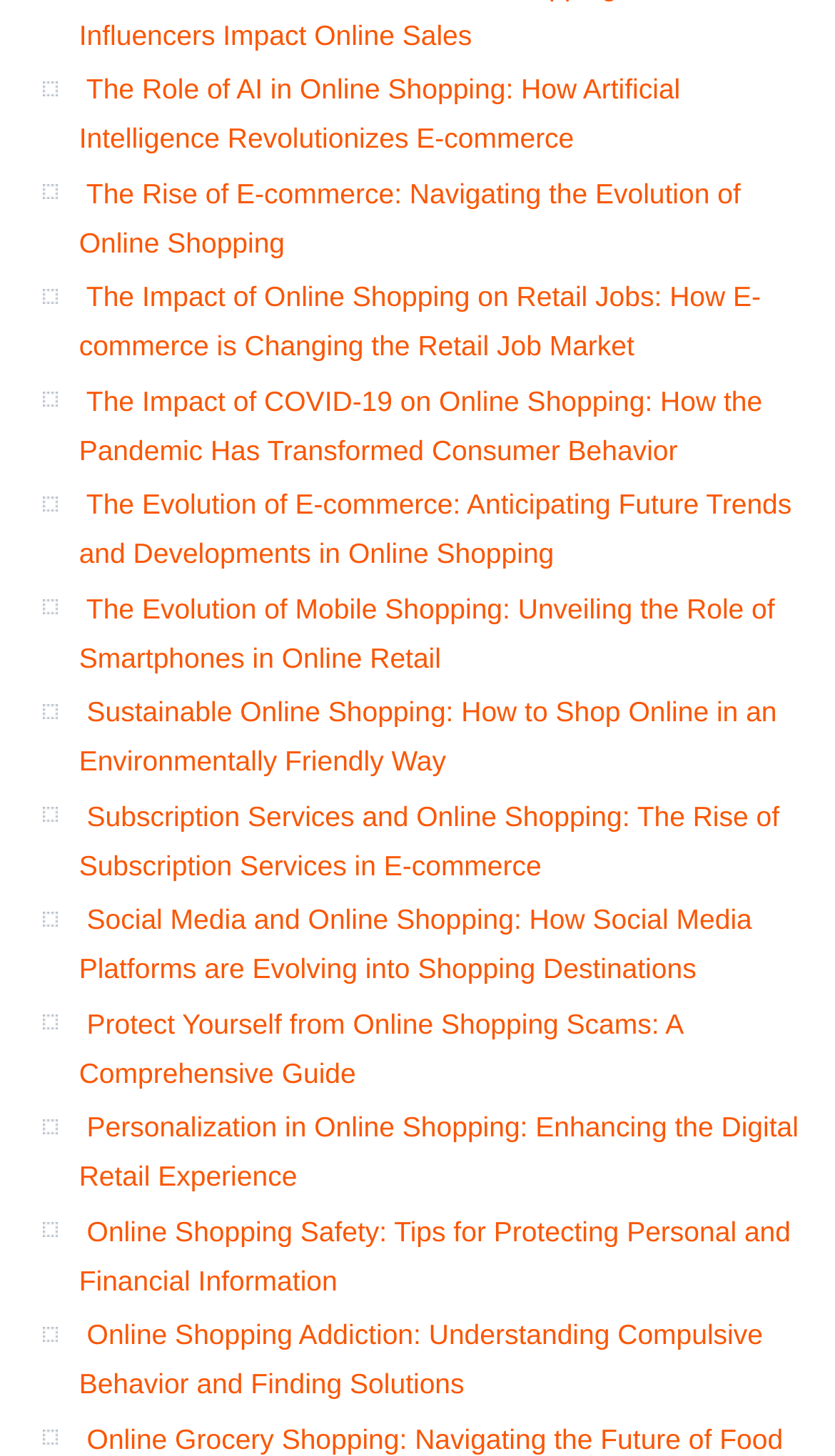Answer the question below using just one word or a short phrase: 
What is the topic of the first link?

AI in Online Shopping